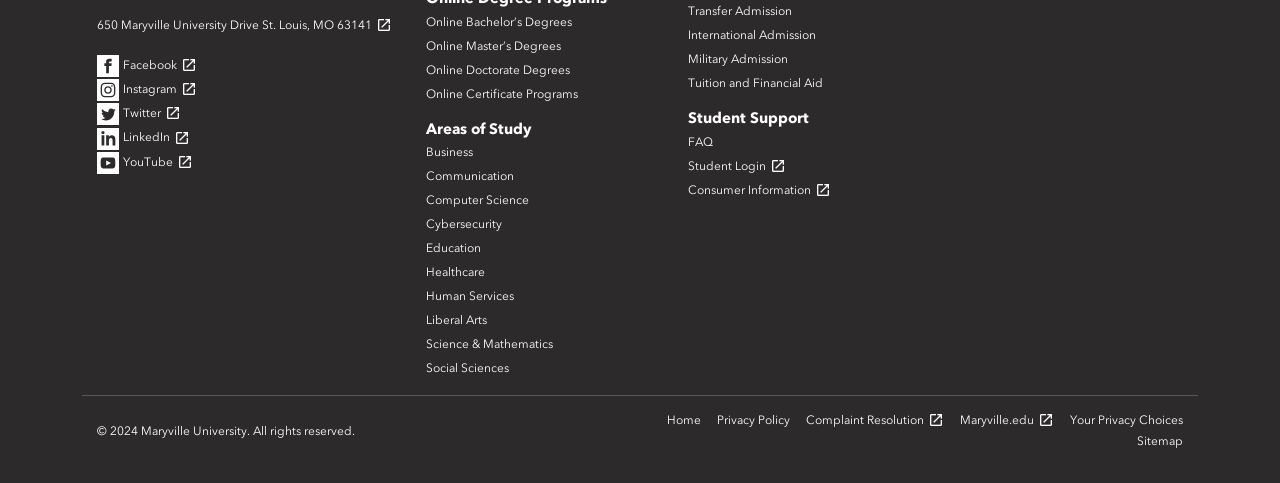How many social media links are there?
Offer a detailed and full explanation in response to the question.

I counted the number of social media links by looking at the links with images, which are Facebook, Instagram, Twitter, LinkedIn, and YouTube.